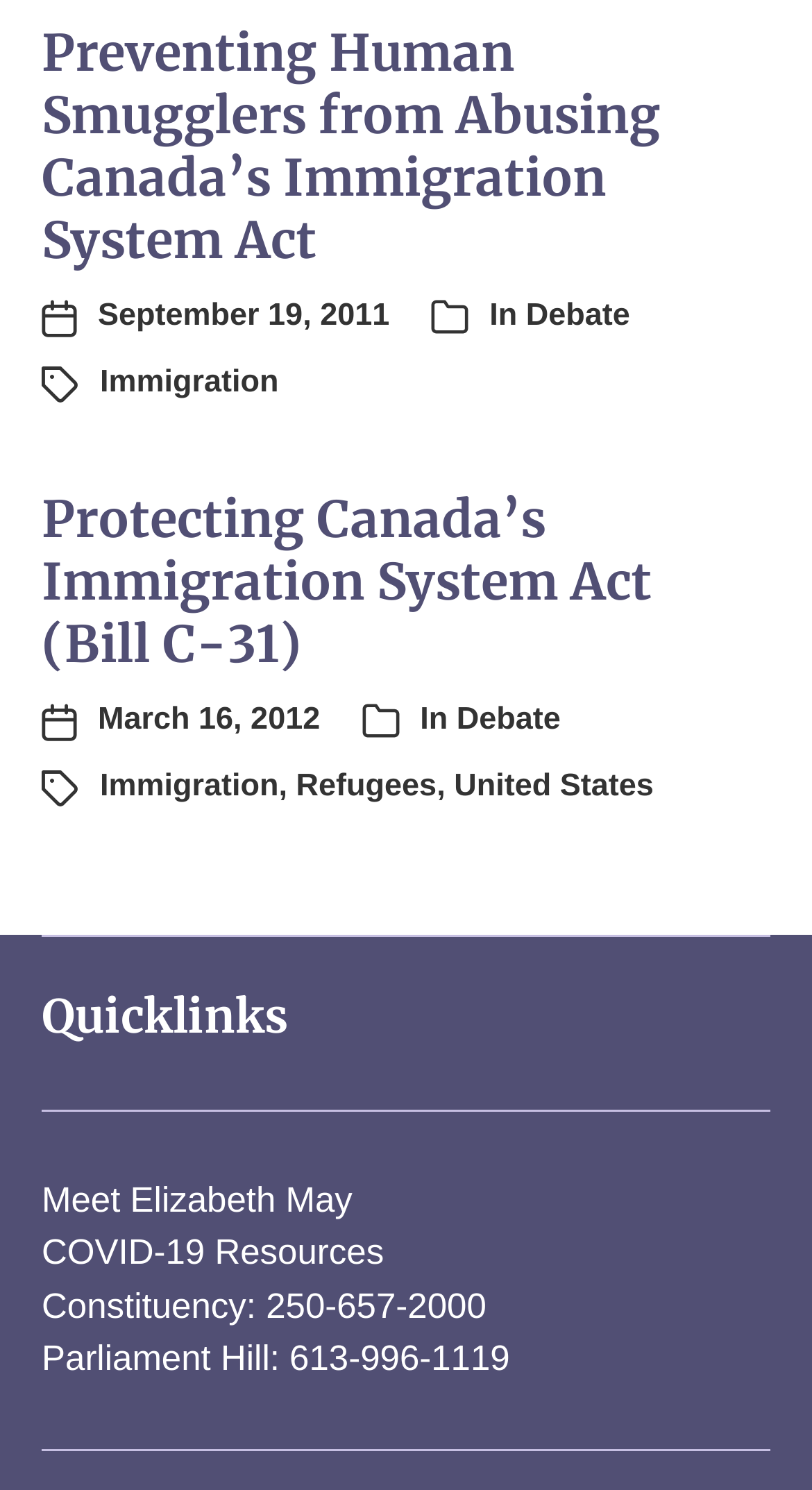Locate the bounding box coordinates of the area where you should click to accomplish the instruction: "check the 'CONTACT' link".

None